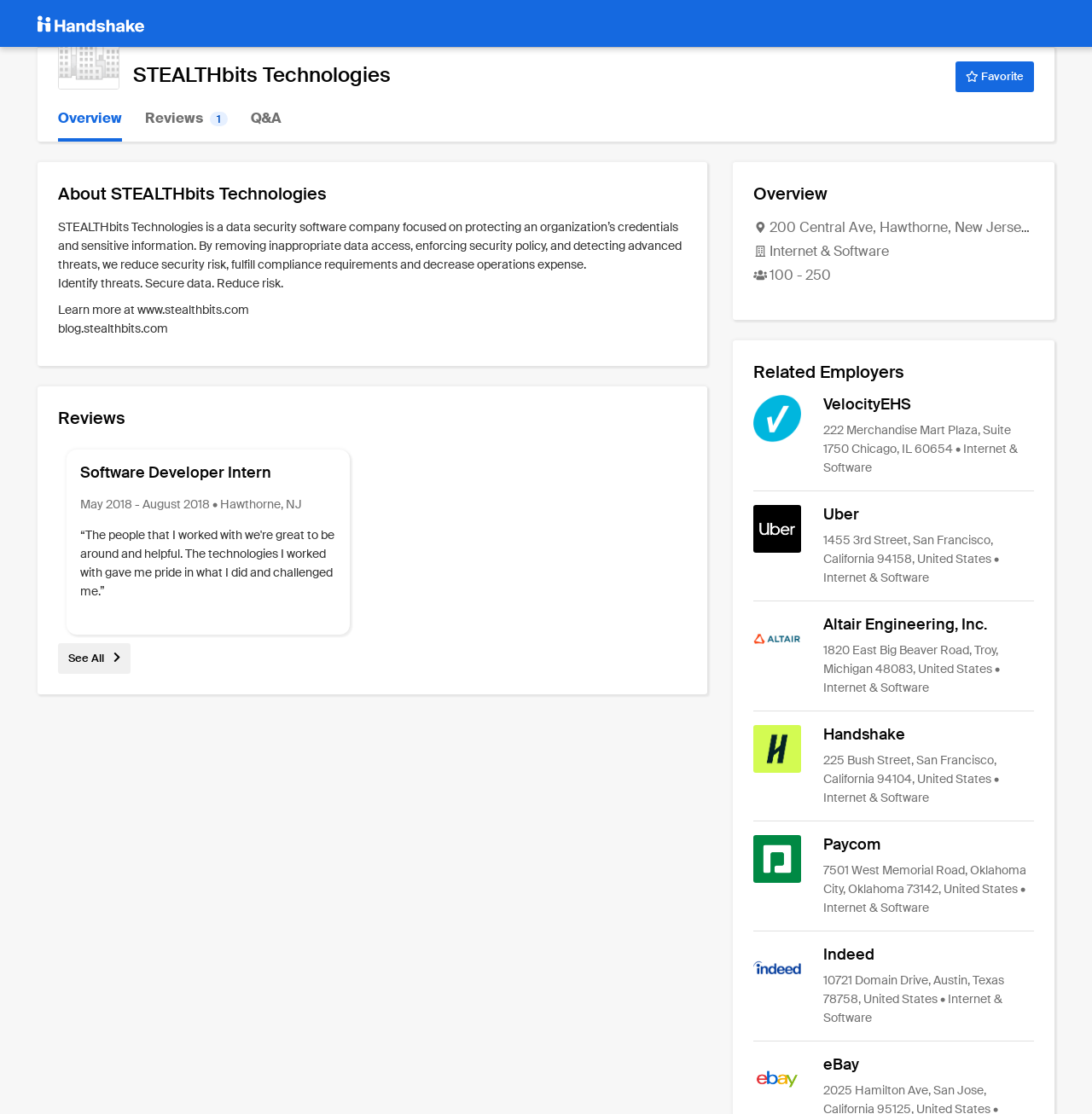How many related employers are listed?
Please provide an in-depth and detailed response to the question.

The related employers are listed in the section with the heading 'Related Employers'. There are 6 links with images and descriptions, which are VelocityEHS, Uber, Altair Engineering, Inc., Handshake, Paycom, and Indeed.